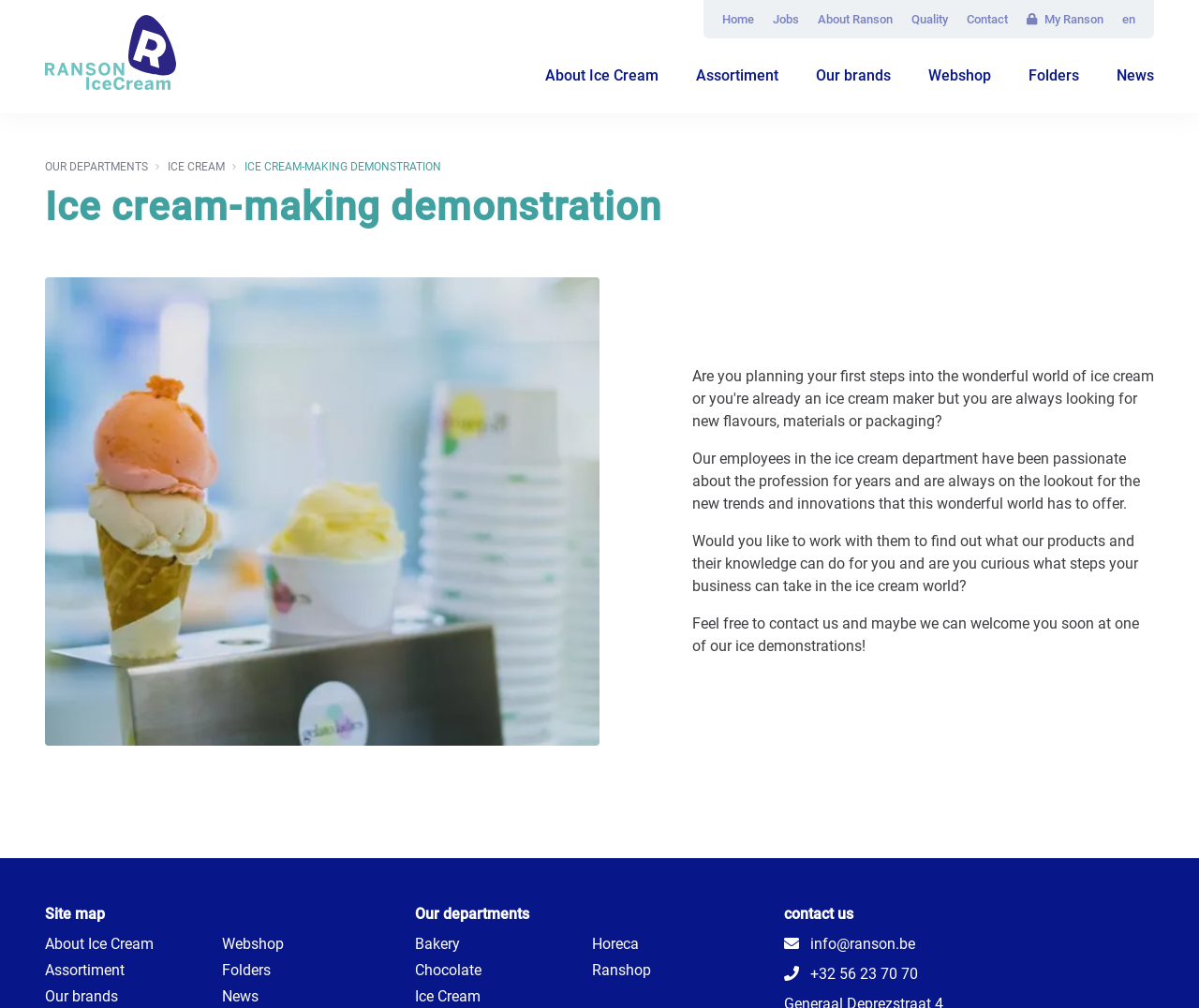Produce a meticulous description of the webpage.

The webpage is about Ranson, a food wholesaler in Belgium, with a focus on ice cream-making demonstrations. At the top left, there is a link to switch to the English version, accompanied by a small image. Below this, there is a navigation menu with links to various sections, including Home, Jobs, About Ranson, Quality, Contact, and My Ranson.

To the right of the navigation menu, there is another navigation menu with links related to ice cream, such as About Ice Cream, Assortiment, Our brands, Webshop, Folders, and News. 

The main content of the page is divided into sections. At the top, there are two links, "OUR DEPARTMENTS" and "ICE CREAM", with small images in between. Below this, there is a heading "Ice cream-making demonstration" and a paragraph of text describing the passion of Ranson's employees in the ice cream department. 

Further down, there are three paragraphs of text, inviting visitors to contact Ranson to learn more about their products and knowledge. On the left side of these paragraphs, there is a large image of an ice cream on a cone with a gray metallic holder.

At the bottom of the page, there are several links to various sections, including About Ice Cream, Assortiment, Our brands, Webshop, Folders, News, and Our departments, which includes links to Bakery, Chocolate, Ice Cream, Horeca, and Ranshop. There is also a "contact us" section with links to an email address and a phone number.